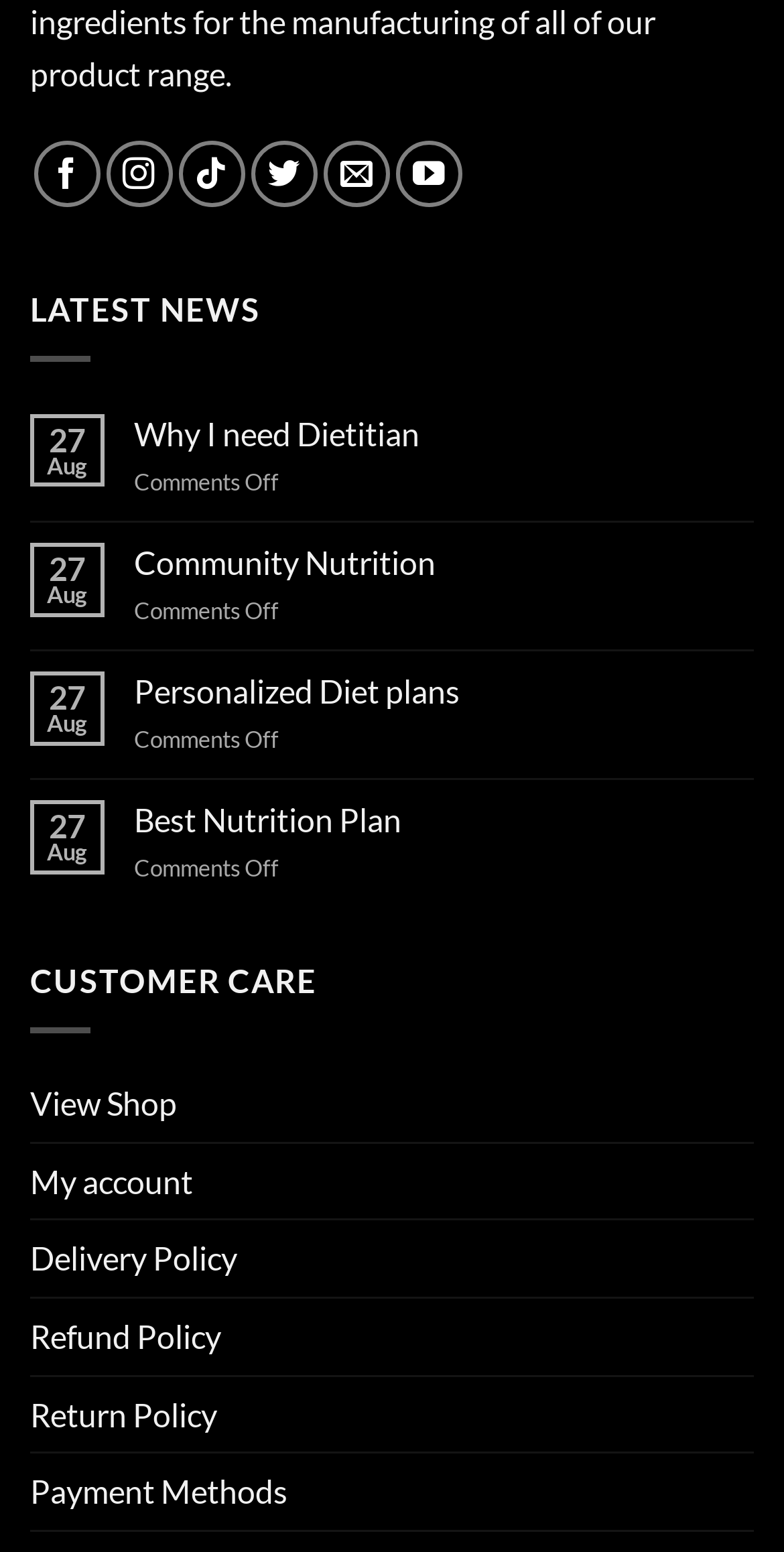Predict the bounding box coordinates of the UI element that matches this description: "Delivery Policy". The coordinates should be in the format [left, top, right, bottom] with each value between 0 and 1.

[0.038, 0.787, 0.303, 0.836]